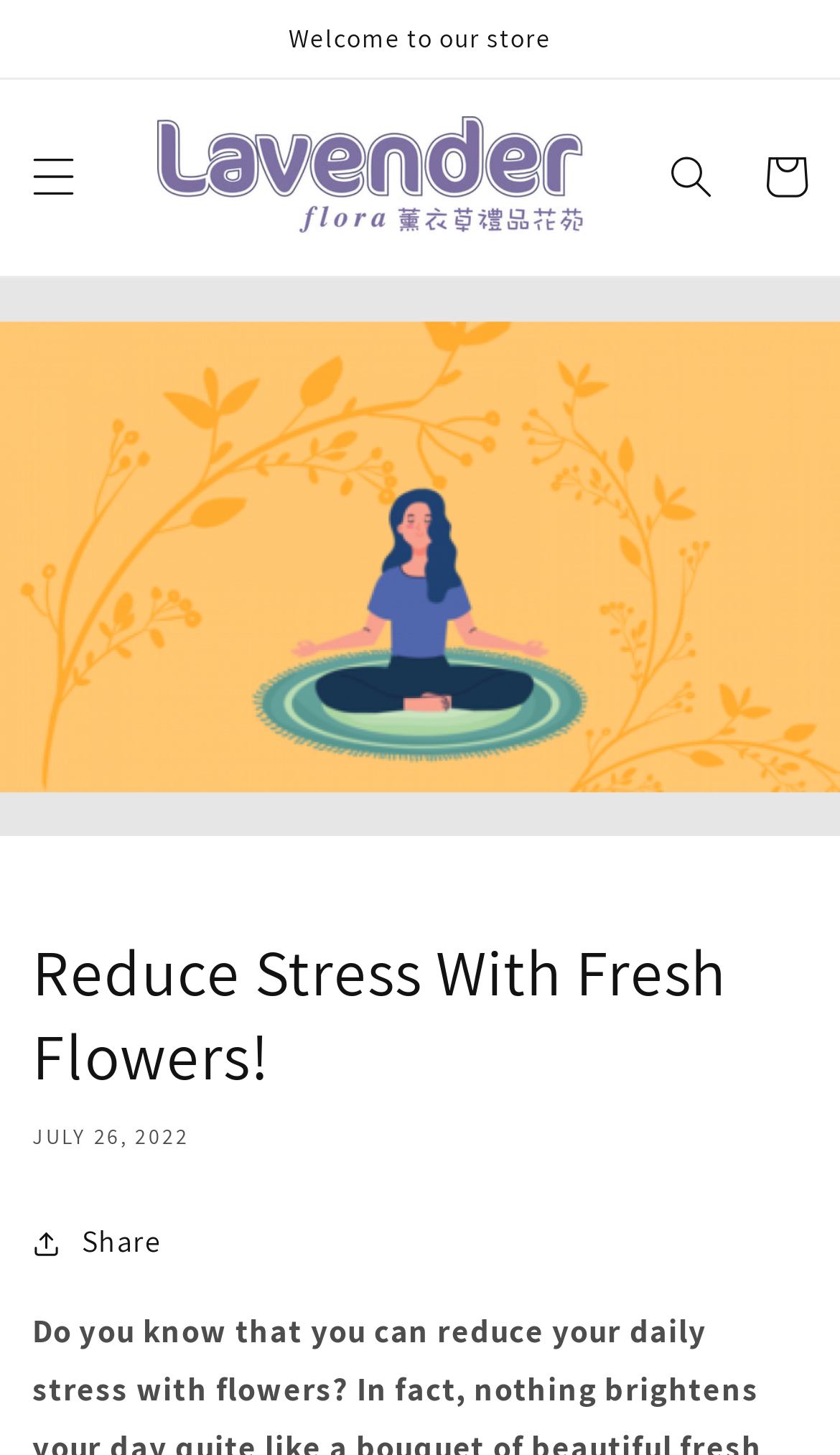Construct a comprehensive caption that outlines the webpage's structure and content.

The webpage is about reducing daily stress with flowers, specifically featuring Lavender Florist. At the top, there is an announcement region with a "Welcome to our store" message. To the right of this message, there is a menu button. Below the announcement region, the Lavender Florist logo is displayed as an image, accompanied by a link to the florist's website.

On the top right corner, there are two buttons: a search button and a cart button. The cart button has an image of fresh flowers and a heading that reads "Reduce Stress With Fresh Flowers!" Below this heading, there is a subheading with the date "JULY 26, 2022". 

Underneath the cart button, there is a share button. The overall layout of the webpage is organized, with clear headings and concise text, and features a prominent image of fresh flowers.